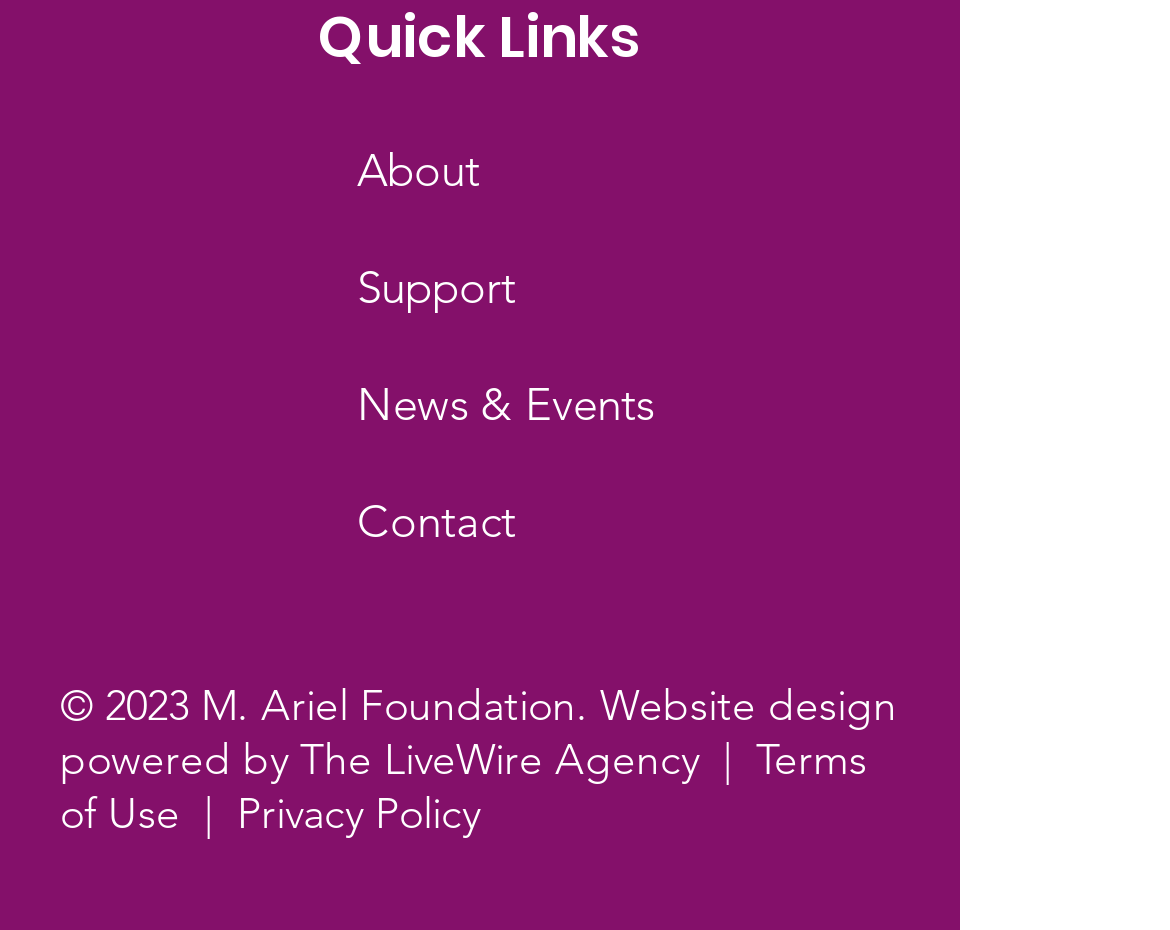Answer the question using only a single word or phrase: 
What is the copyright year mentioned at the bottom of the page?

2023